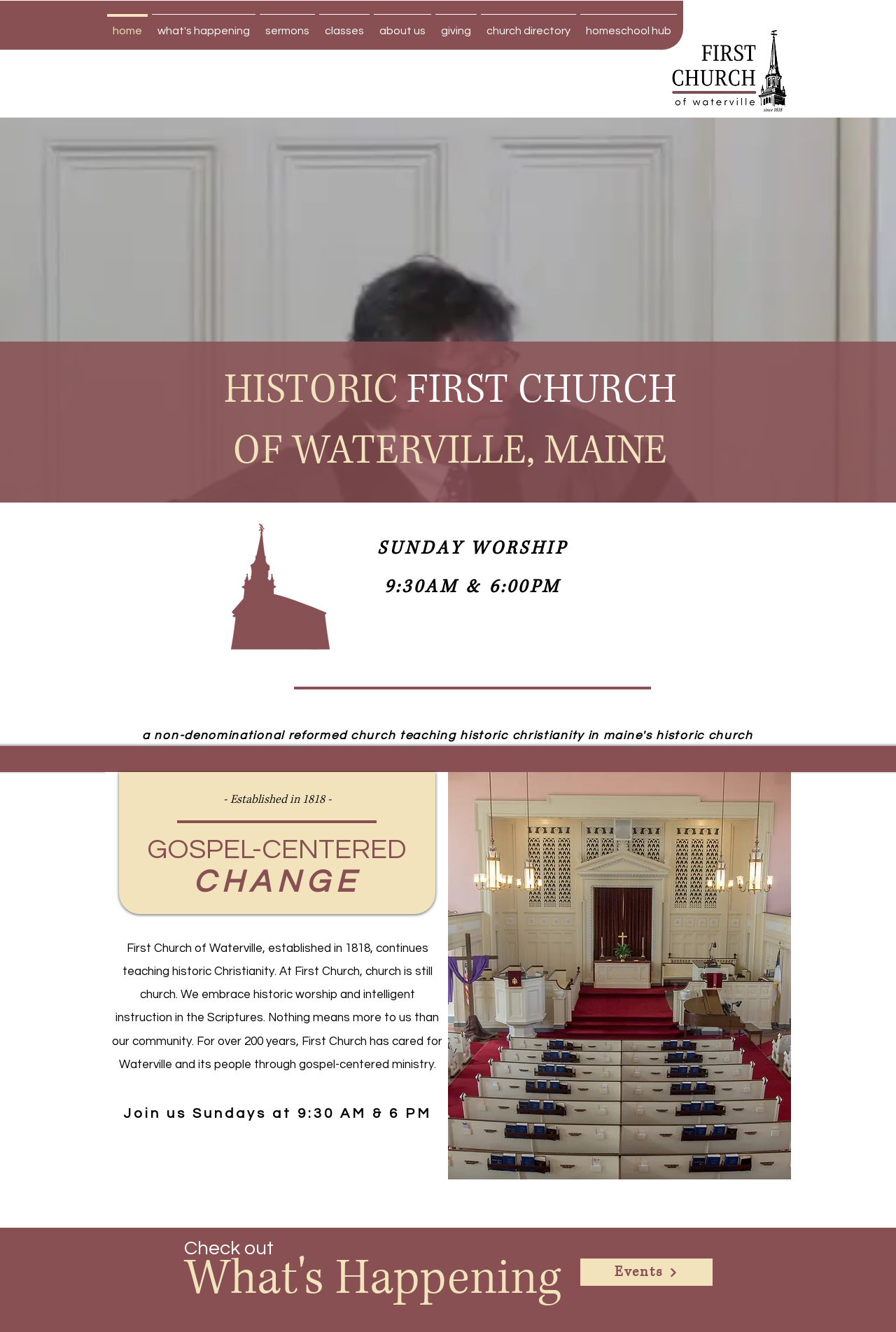Refer to the image and offer a detailed explanation in response to the question: What type of institution is this?

Based on the webpage content, especially the heading 'HISTORIC FIRST CHURCH OF WATERVILLE, MAINE' and the description 'a non-denominational reformed church', it can be inferred that this is a church institution.